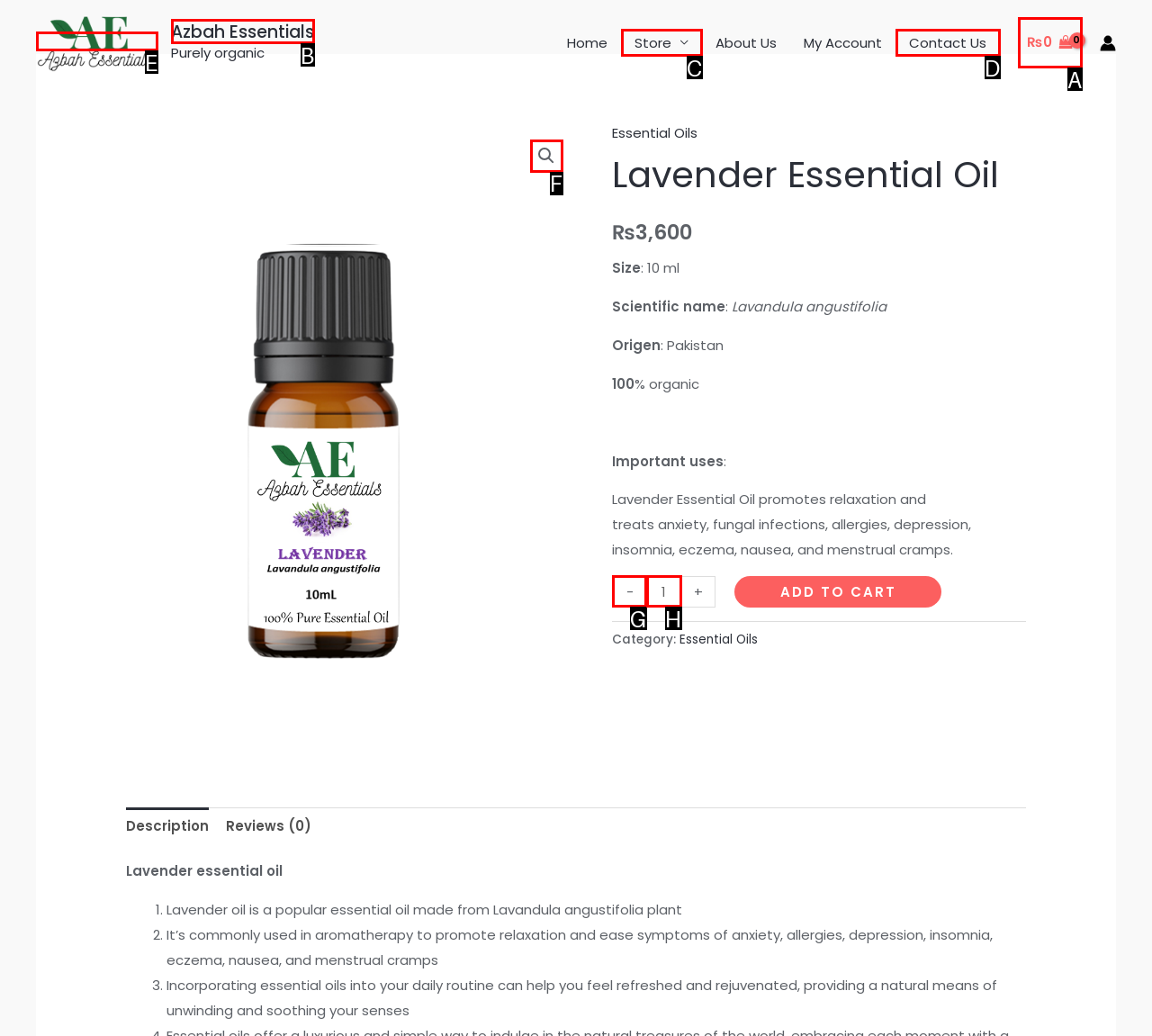Identify the HTML element that matches the description: ₨0
Respond with the letter of the correct option.

A